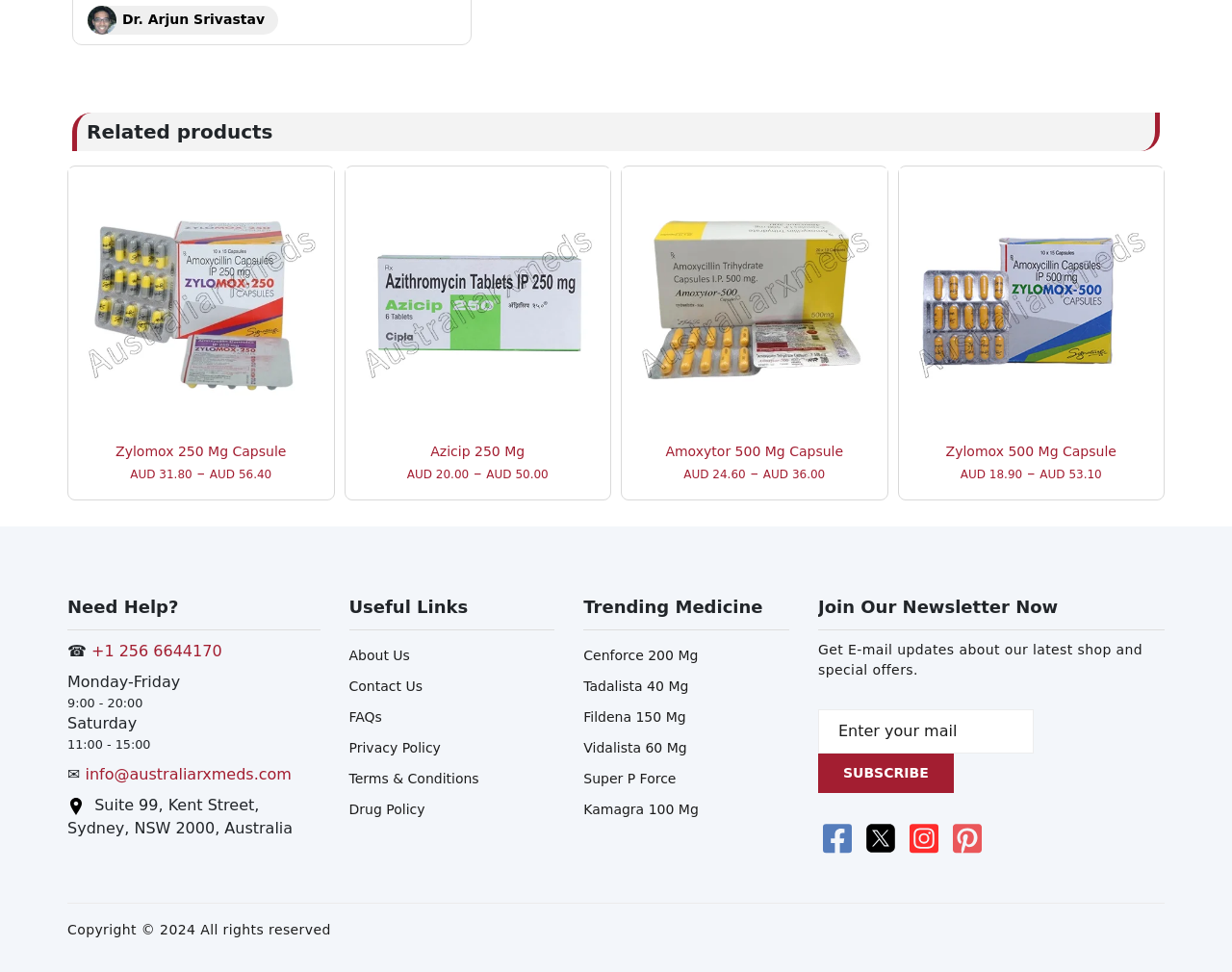Please answer the following question using a single word or phrase: 
What are the office hours on Saturday?

11:00 - 15:00